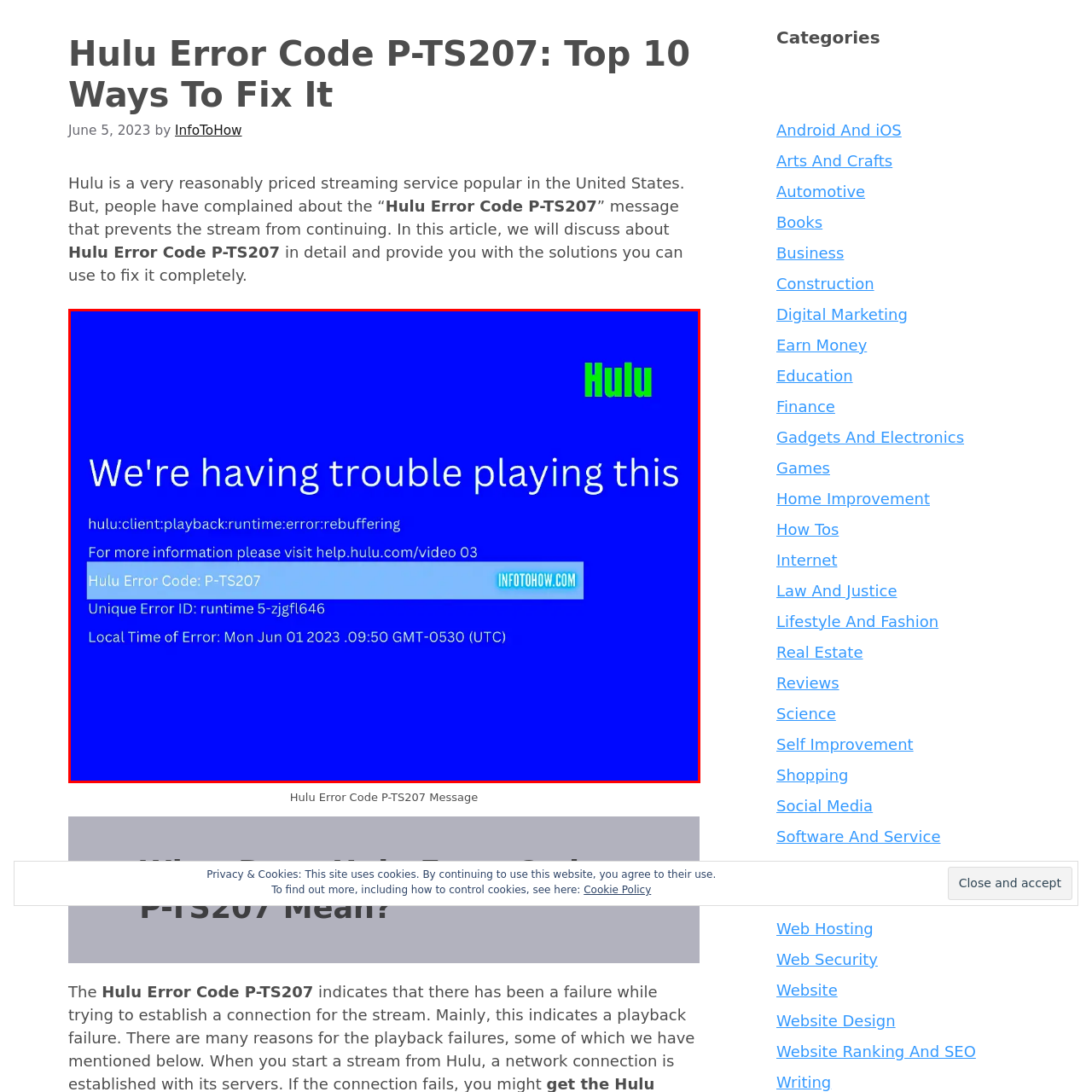Where is the user directed to for more information about the error?
Pay attention to the image part enclosed by the red bounding box and answer the question using a single word or a short phrase.

help.hulu.com/video